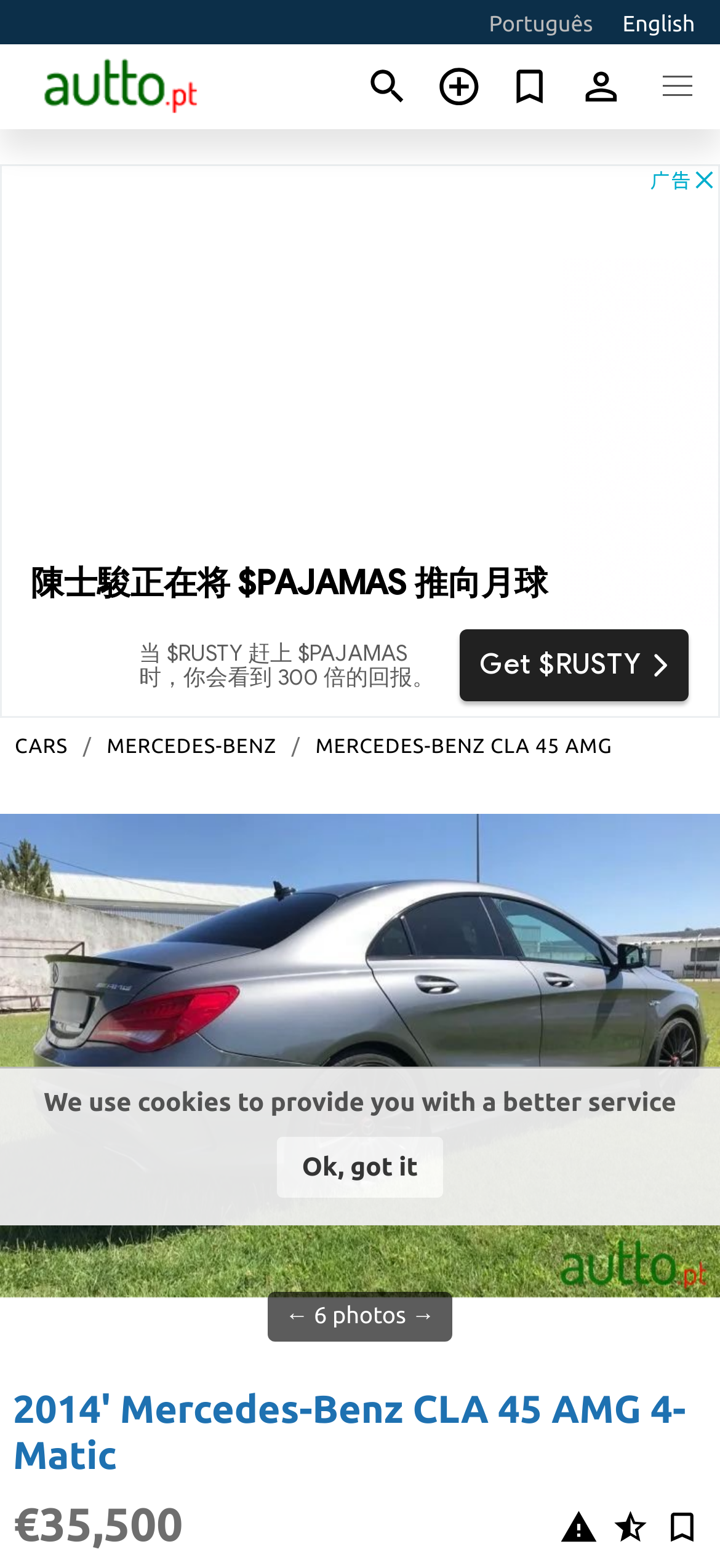Refer to the screenshot and give an in-depth answer to this question: What is the model of the car?

The model of the car is CLA 45 AMG, which is mentioned in the title of the car and also in the breadcrumbs navigation section.